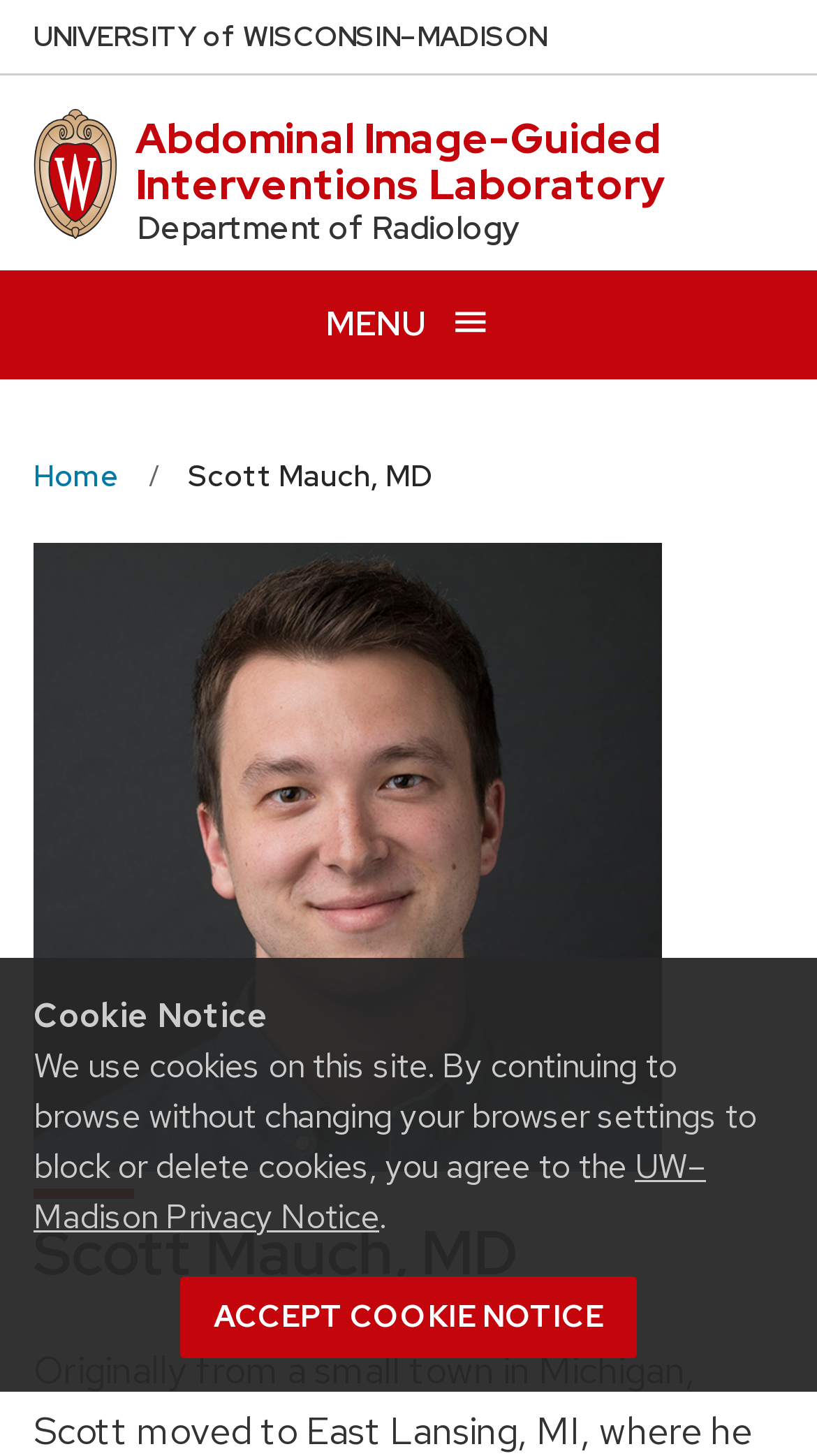Identify the bounding box coordinates for the region to click in order to carry out this instruction: "Open menu". Provide the coordinates using four float numbers between 0 and 1, formatted as [left, top, right, bottom].

[0.0, 0.186, 1.0, 0.26]